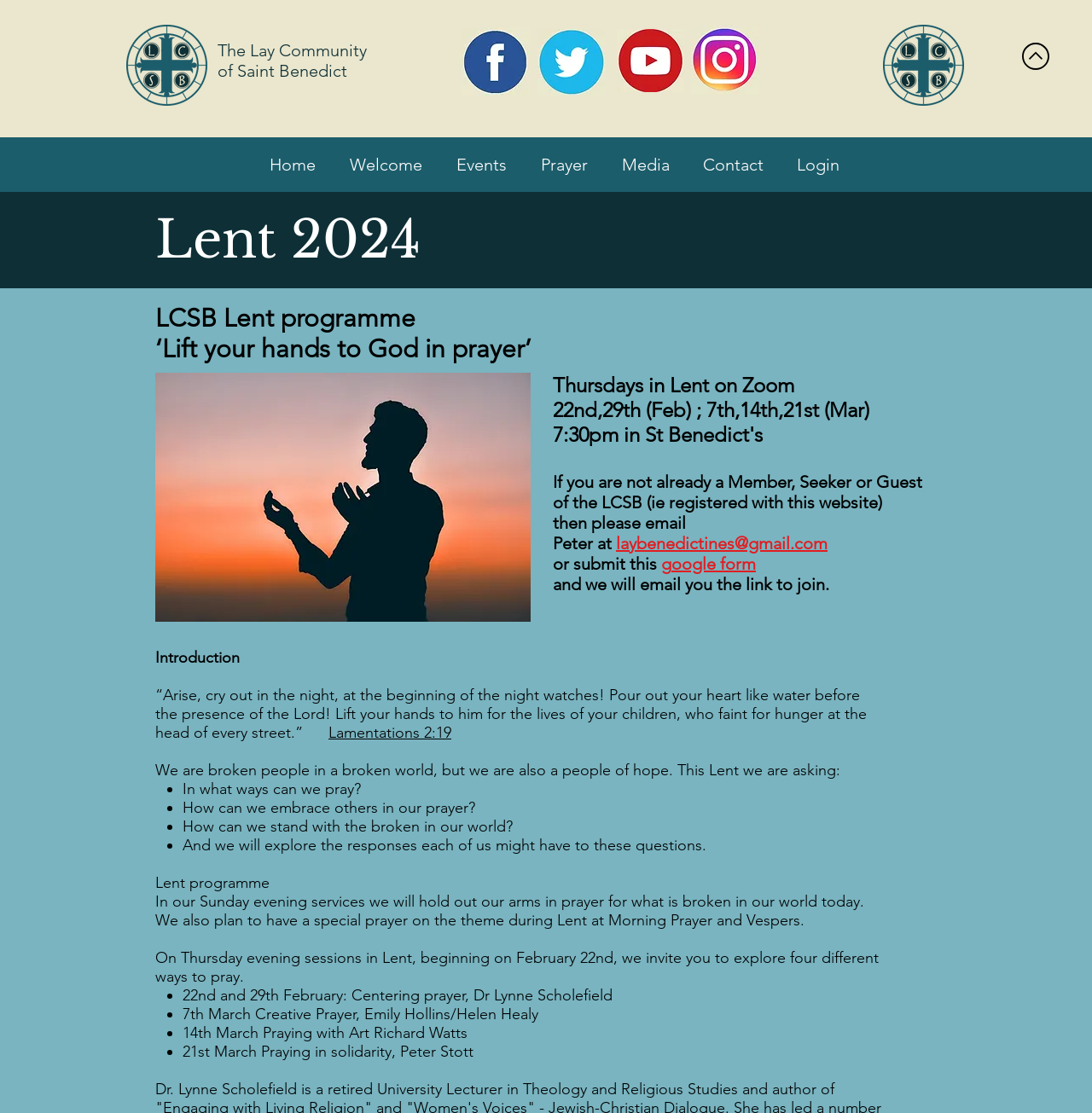Could you find the bounding box coordinates of the clickable area to complete this instruction: "View the Lent 2024 programme"?

[0.142, 0.785, 0.247, 0.802]